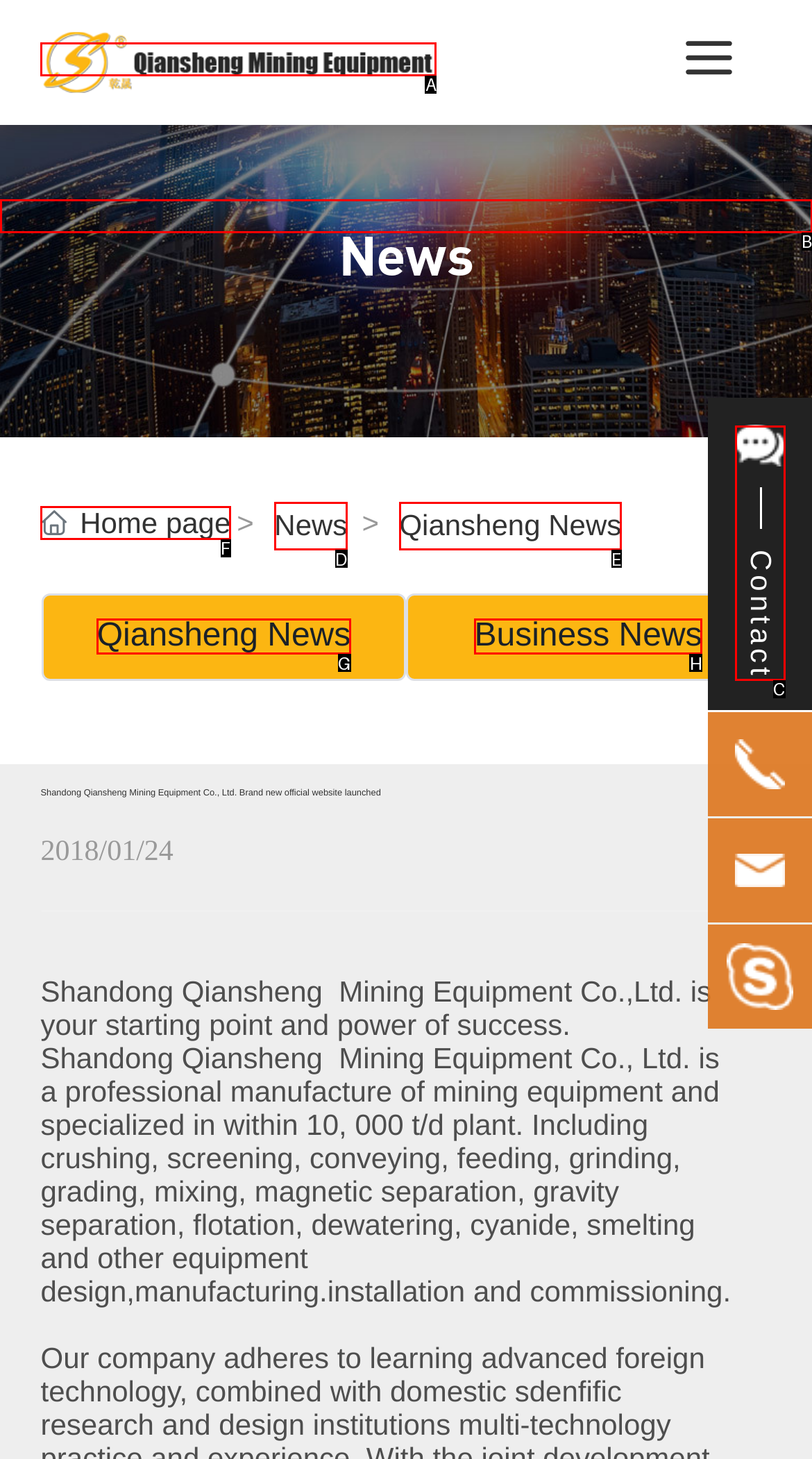Tell me which option best matches this description: Qiansheng News
Answer with the letter of the matching option directly from the given choices.

G